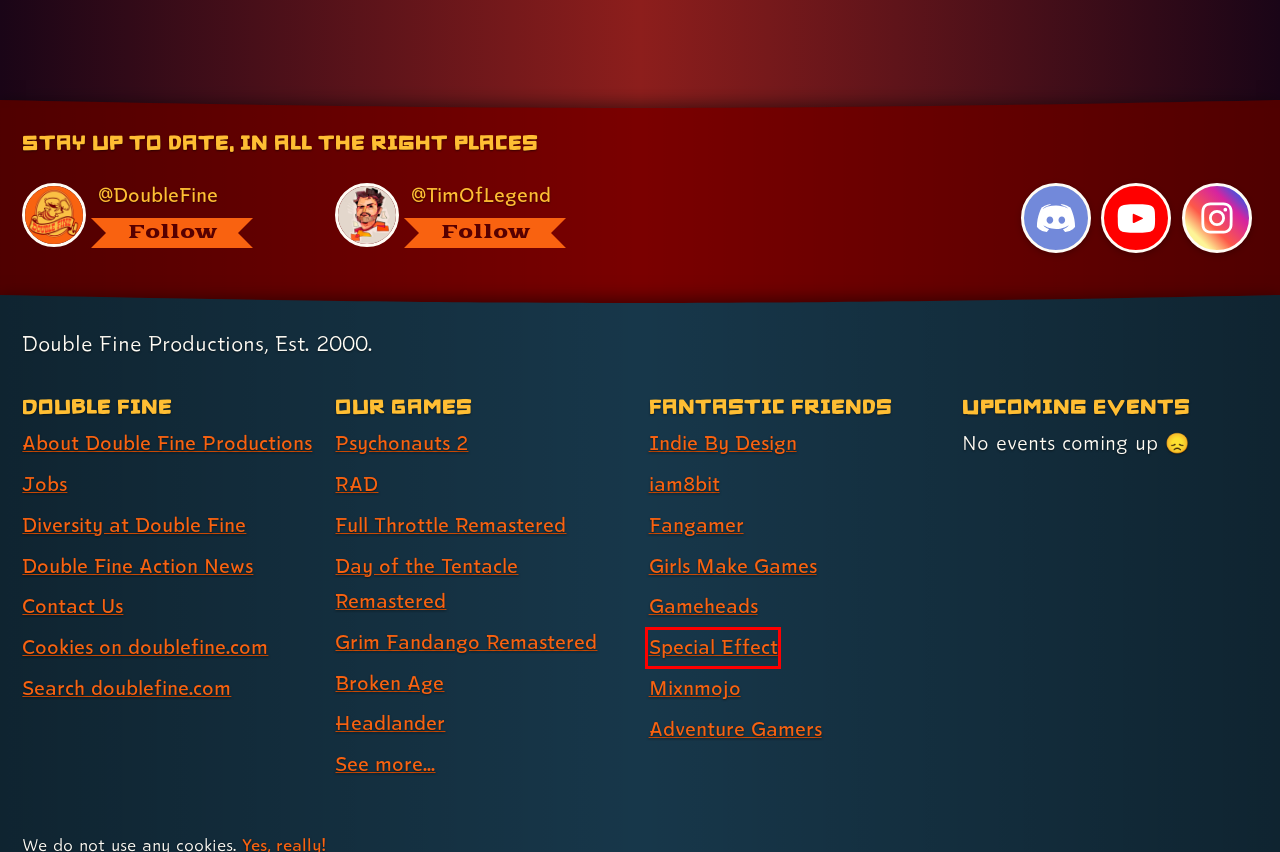Look at the screenshot of a webpage where a red bounding box surrounds a UI element. Your task is to select the best-matching webpage description for the new webpage after you click the element within the bounding box. The available options are:
A. Gaming Charity Supporting the Physically Disabled | SpecialEffect
B. Double Fine Action News | Double Fine Productions
C. Psychonauts 2 | Double Fine Productions
D. Headlander | Double Fine Productions
E. RAD | Double Fine Productions
F. Diversity at Double Fine | Double Fine Productions
G. Jobs | Double Fine Productions
H. Search doublefine.com | Double Fine Productions

A